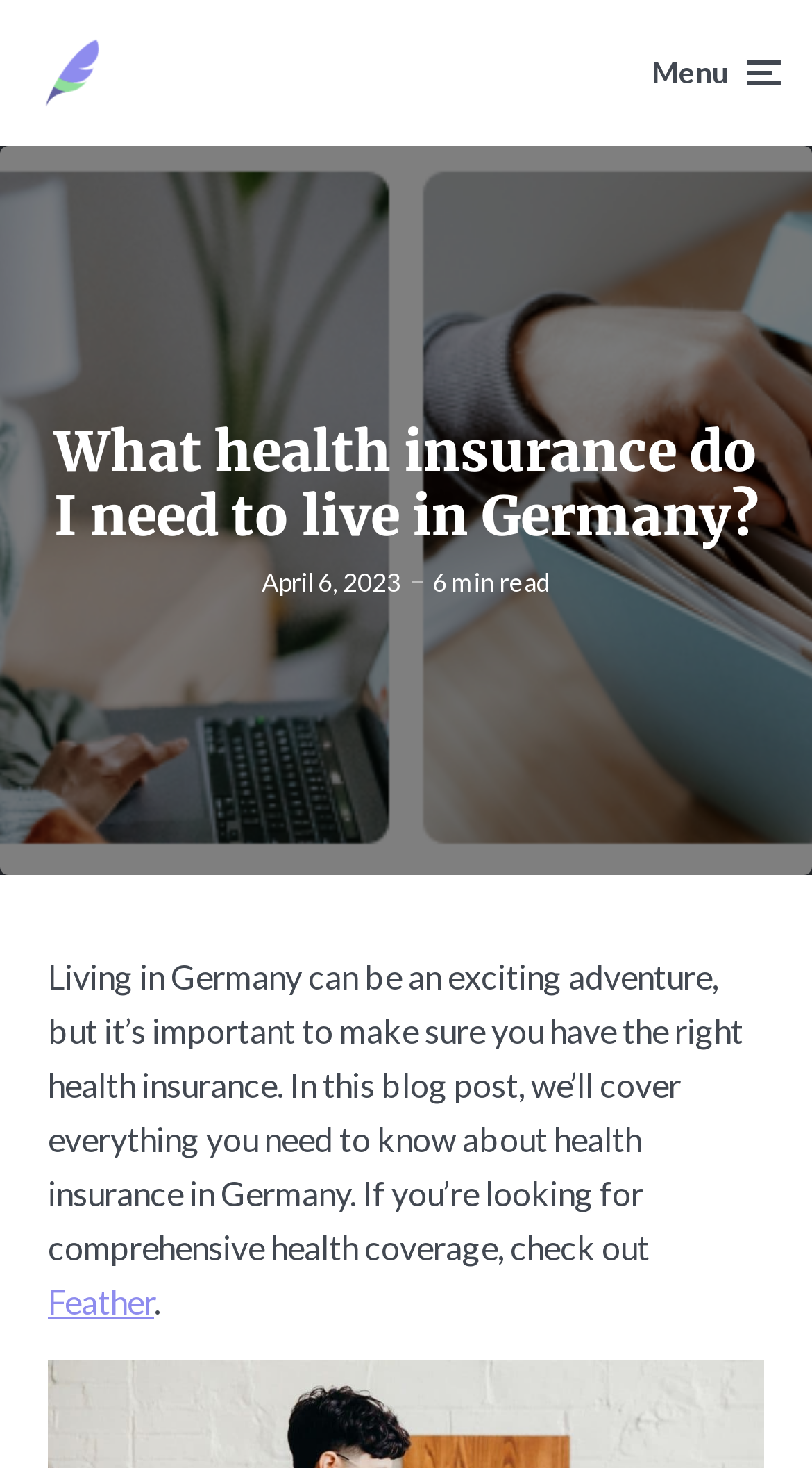What is the company mentioned in the blog post?
Look at the image and answer with only one word or phrase.

Feather